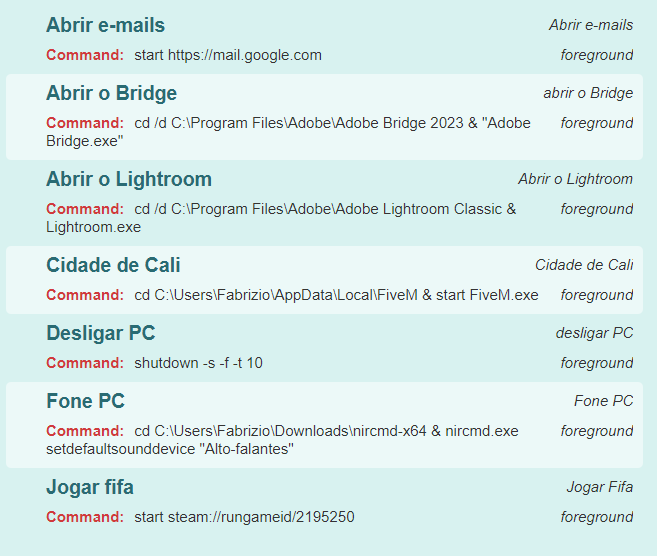What happens when the 'Desligar PC' command is executed?
Using the information from the image, answer the question thoroughly.

According to the description, the 'Desligar PC' command shuts down the computer after a 10-second delay, which means that when this command is executed, the computer will shut down after a brief pause.